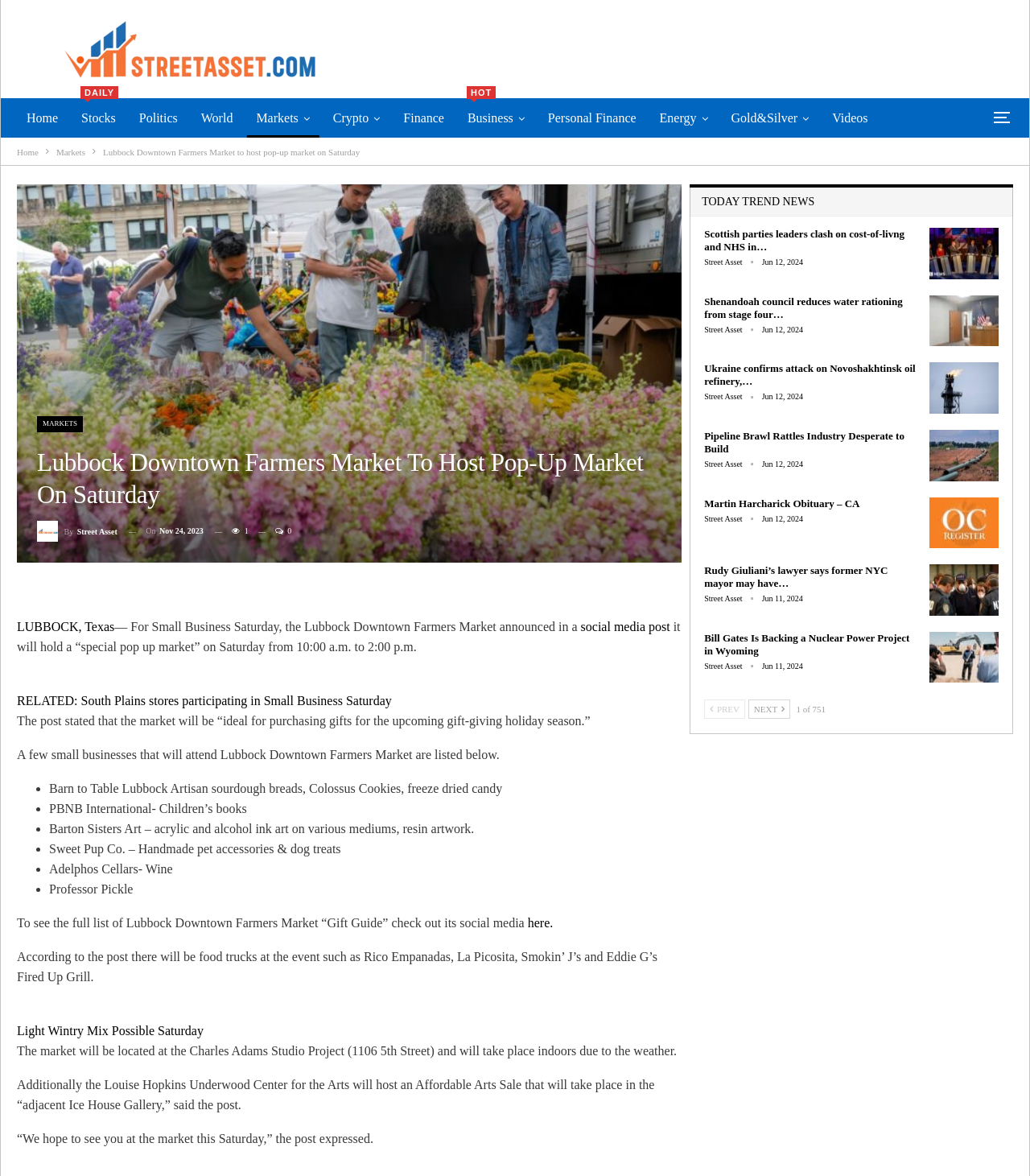What is the purpose of the market?
Answer with a single word or short phrase according to what you see in the image.

Purchasing gifts for the upcoming gift-giving holiday season